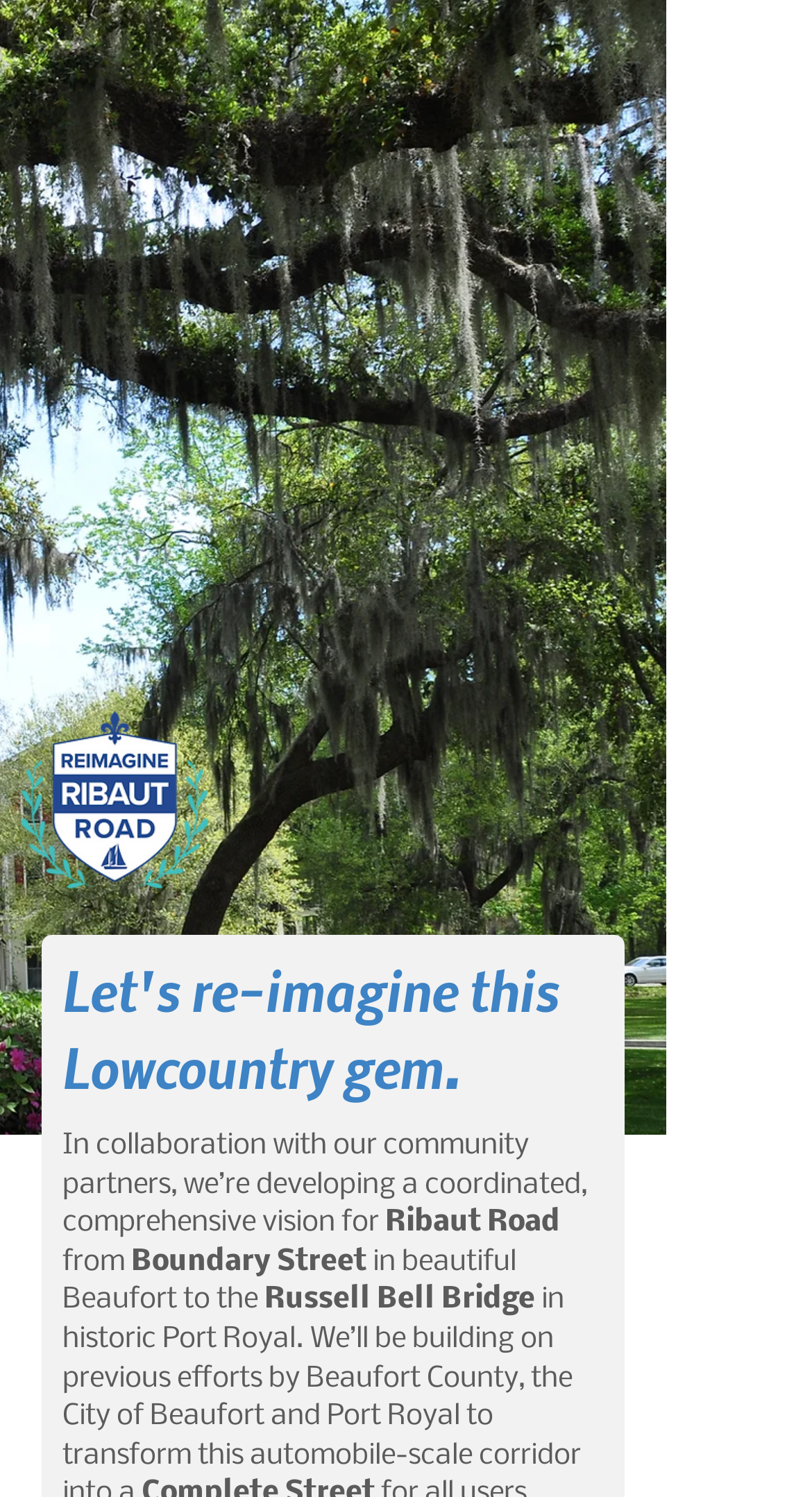Bounding box coordinates are specified in the format (top-left x, top-left y, bottom-right x, bottom-right y). All values are floating point numbers bounded between 0 and 1. Please provide the bounding box coordinate of the region this sentence describes: Terms of Use

None